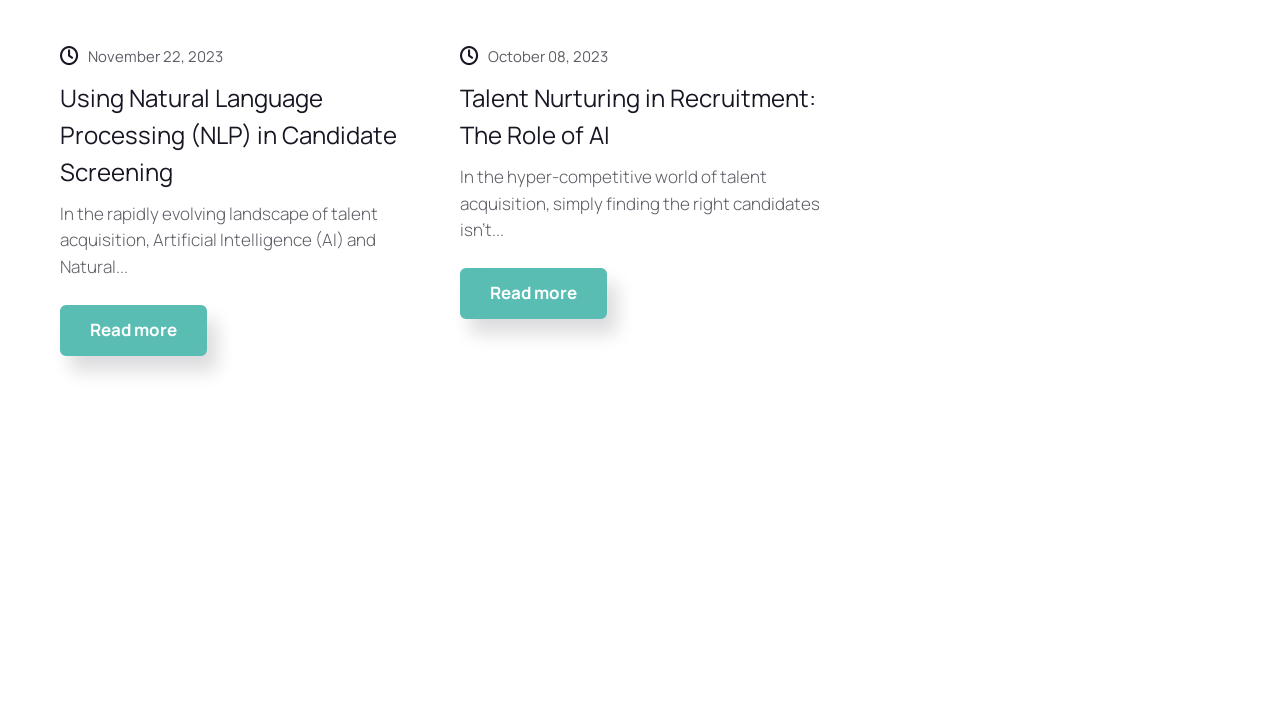Using the provided description: "October 08, 2023", find the bounding box coordinates of the corresponding UI element. The output should be four float numbers between 0 and 1, in the format [left, top, right, bottom].

[0.382, 0.069, 0.475, 0.09]